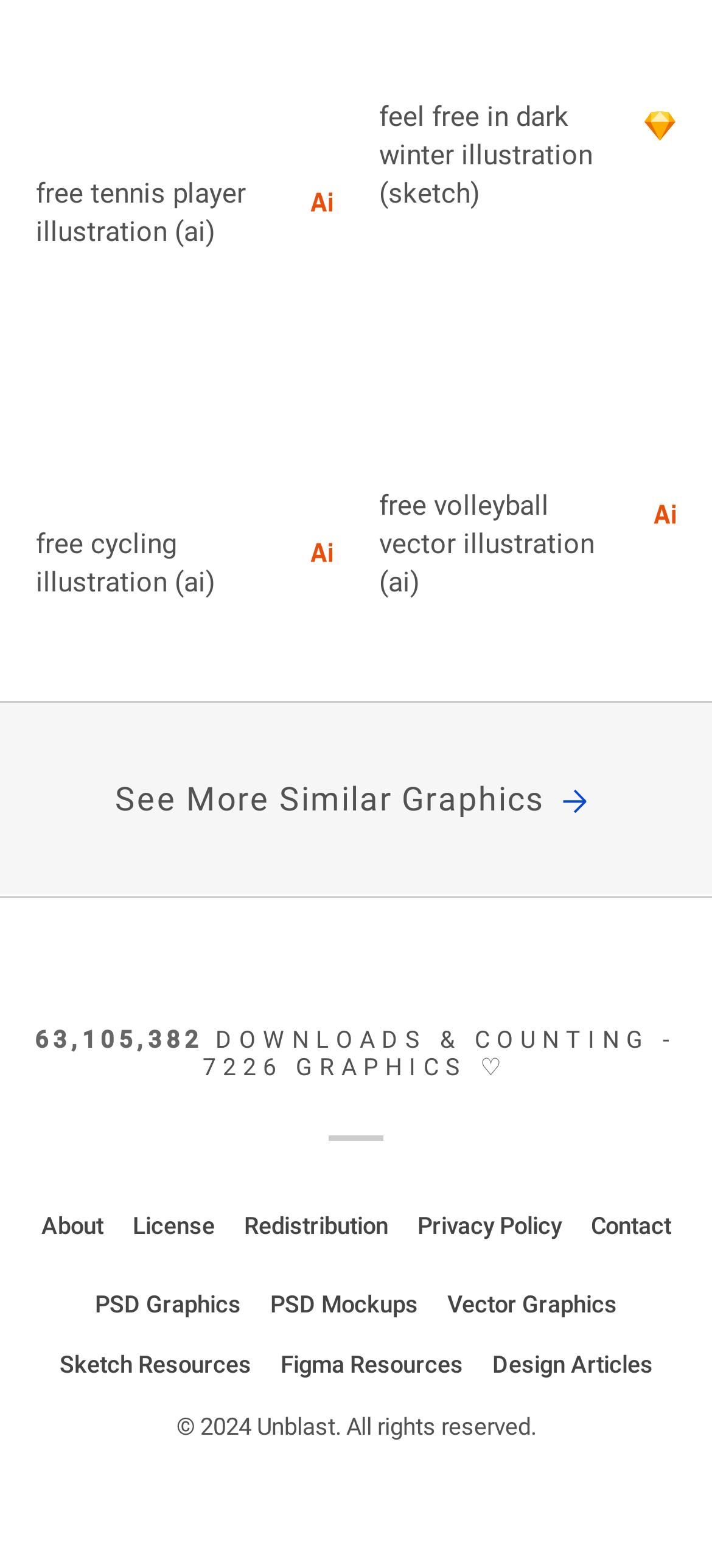What is the copyright year?
Give a one-word or short phrase answer based on the image.

2024